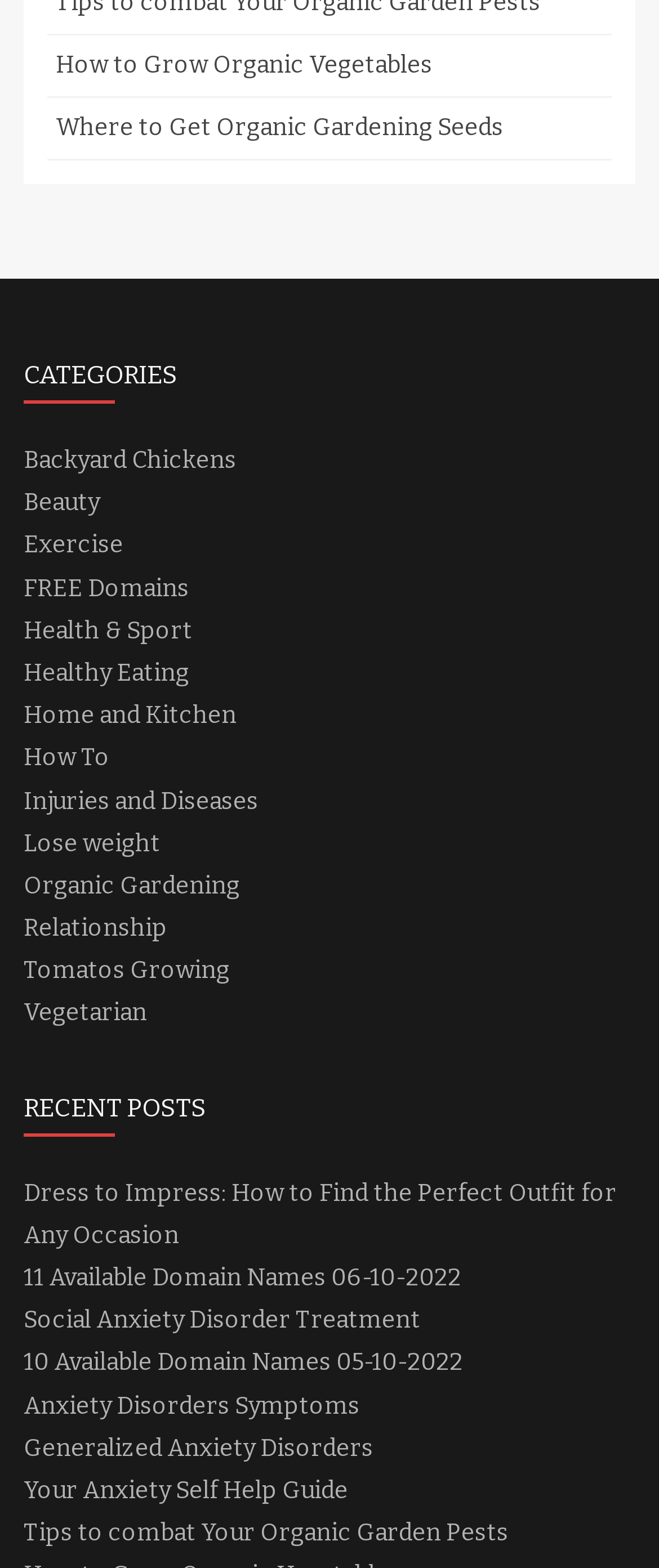Use a single word or phrase to answer this question: 
Is there a category related to health?

Yes